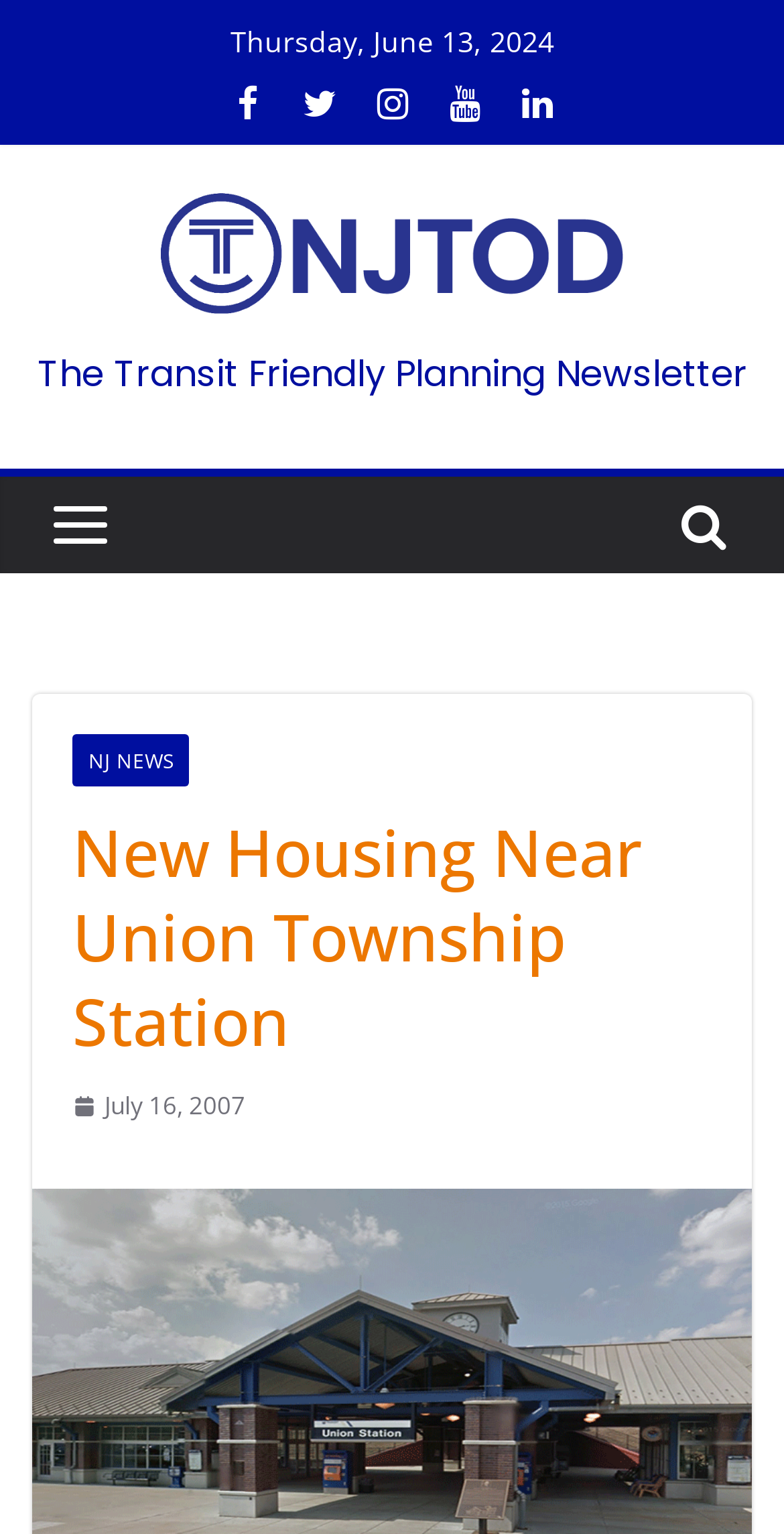Provide the bounding box coordinates of the HTML element described by the text: "NJ News". The coordinates should be in the format [left, top, right, bottom] with values between 0 and 1.

[0.092, 0.479, 0.241, 0.513]